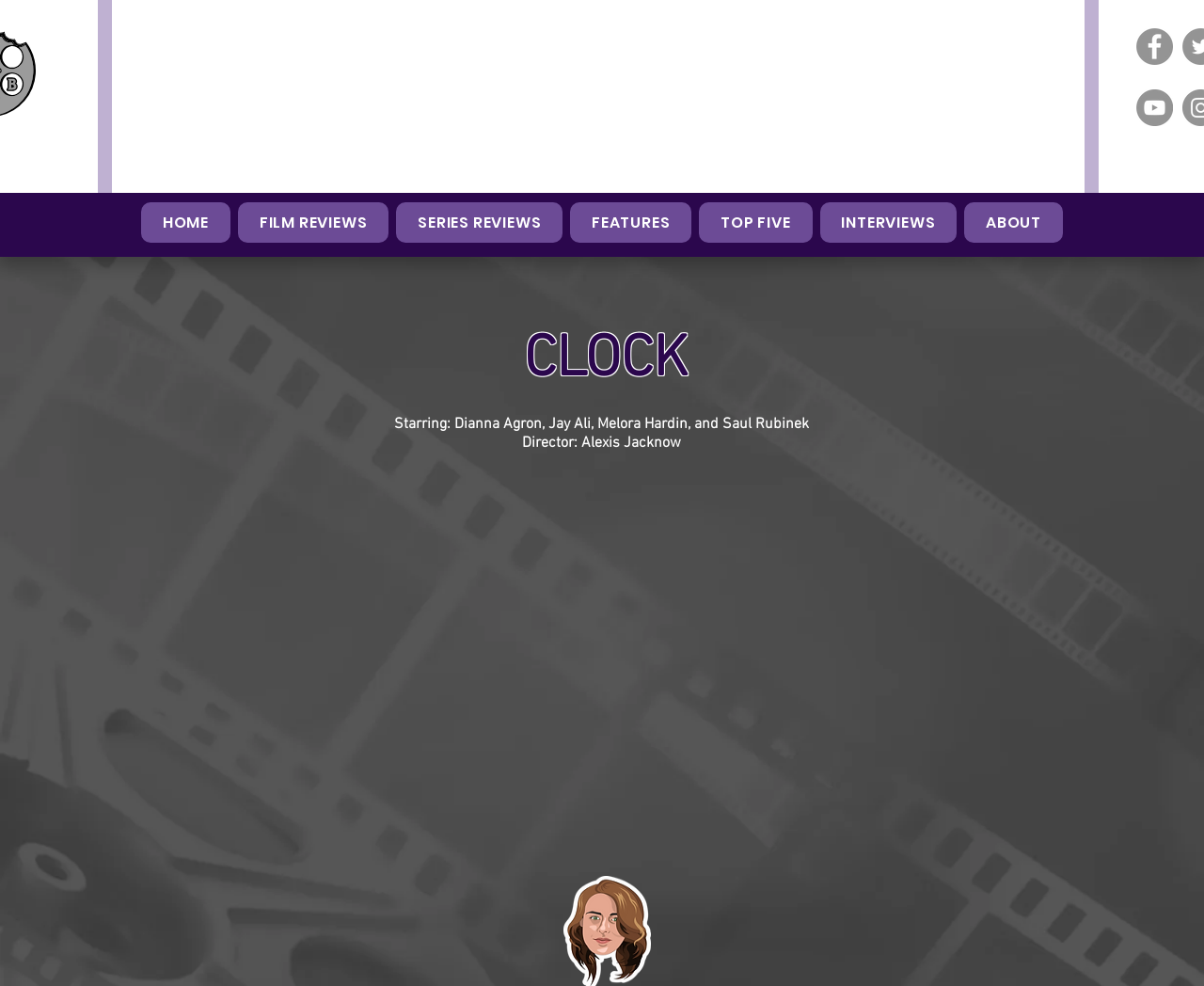Identify the bounding box coordinates for the element you need to click to achieve the following task: "Click Facebook". The coordinates must be four float values ranging from 0 to 1, formatted as [left, top, right, bottom].

[0.944, 0.029, 0.974, 0.066]